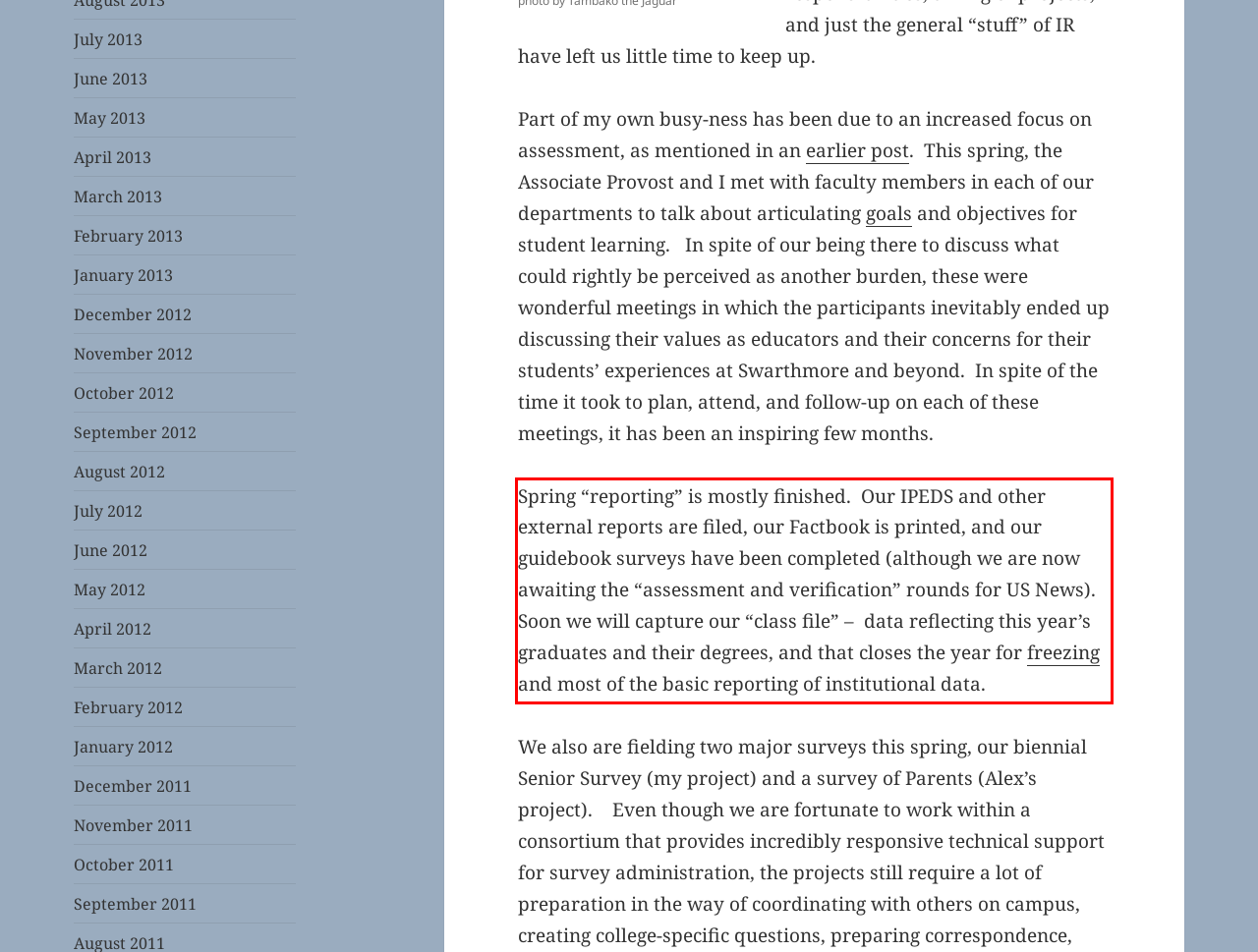Please look at the screenshot provided and find the red bounding box. Extract the text content contained within this bounding box.

Spring “reporting” is mostly finished. Our IPEDS and other external reports are filed, our Factbook is printed, and our guidebook surveys have been completed (although we are now awaiting the “assessment and verification” rounds for US News). Soon we will capture our “class file” – data reflecting this year’s graduates and their degrees, and that closes the year for freezing and most of the basic reporting of institutional data.